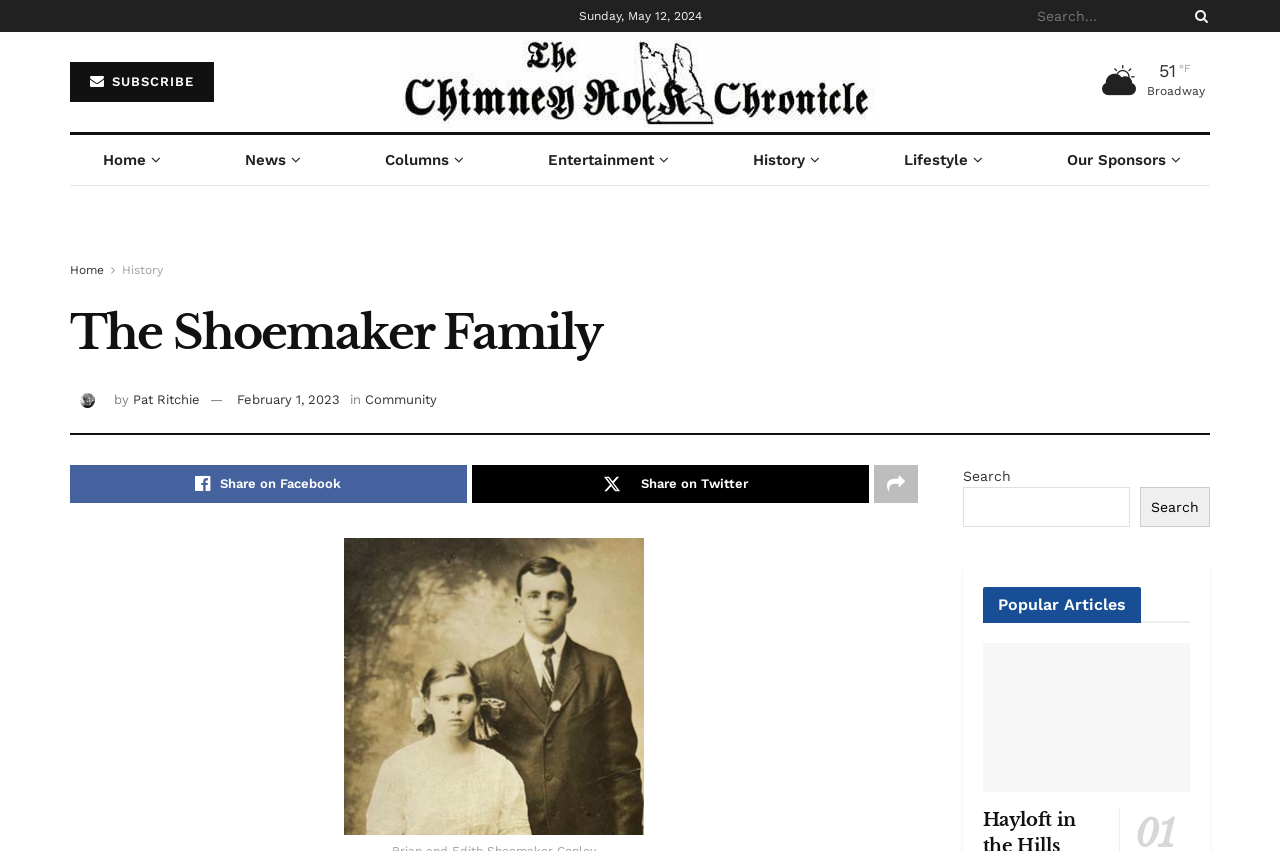Find the bounding box coordinates of the clickable area that will achieve the following instruction: "Subscribe to the newsletter".

[0.055, 0.073, 0.167, 0.12]